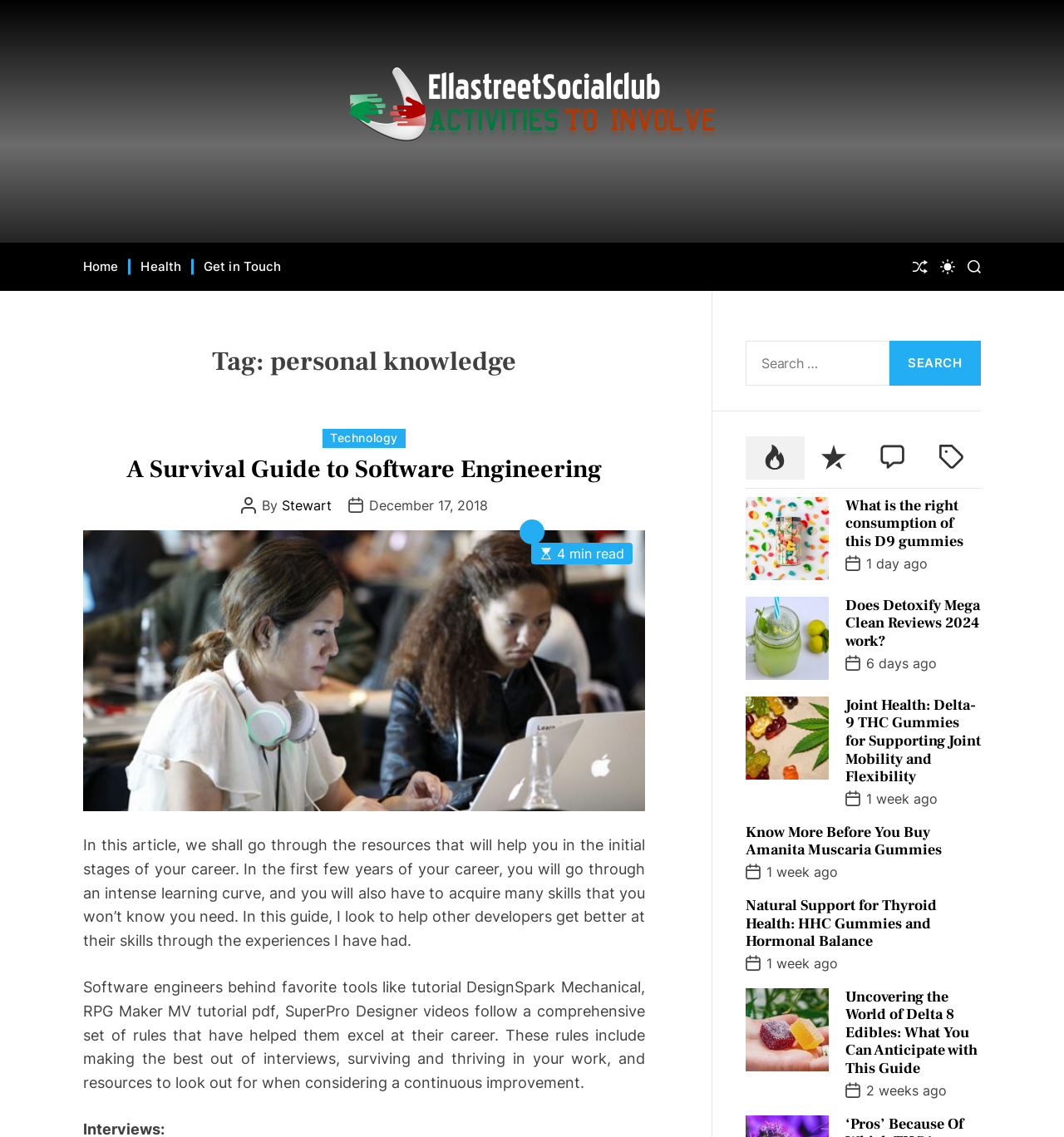Specify the bounding box coordinates of the element's region that should be clicked to achieve the following instruction: "Click on the 'Home' link". The bounding box coordinates consist of four float numbers between 0 and 1, in the format [left, top, right, bottom].

[0.078, 0.221, 0.111, 0.249]